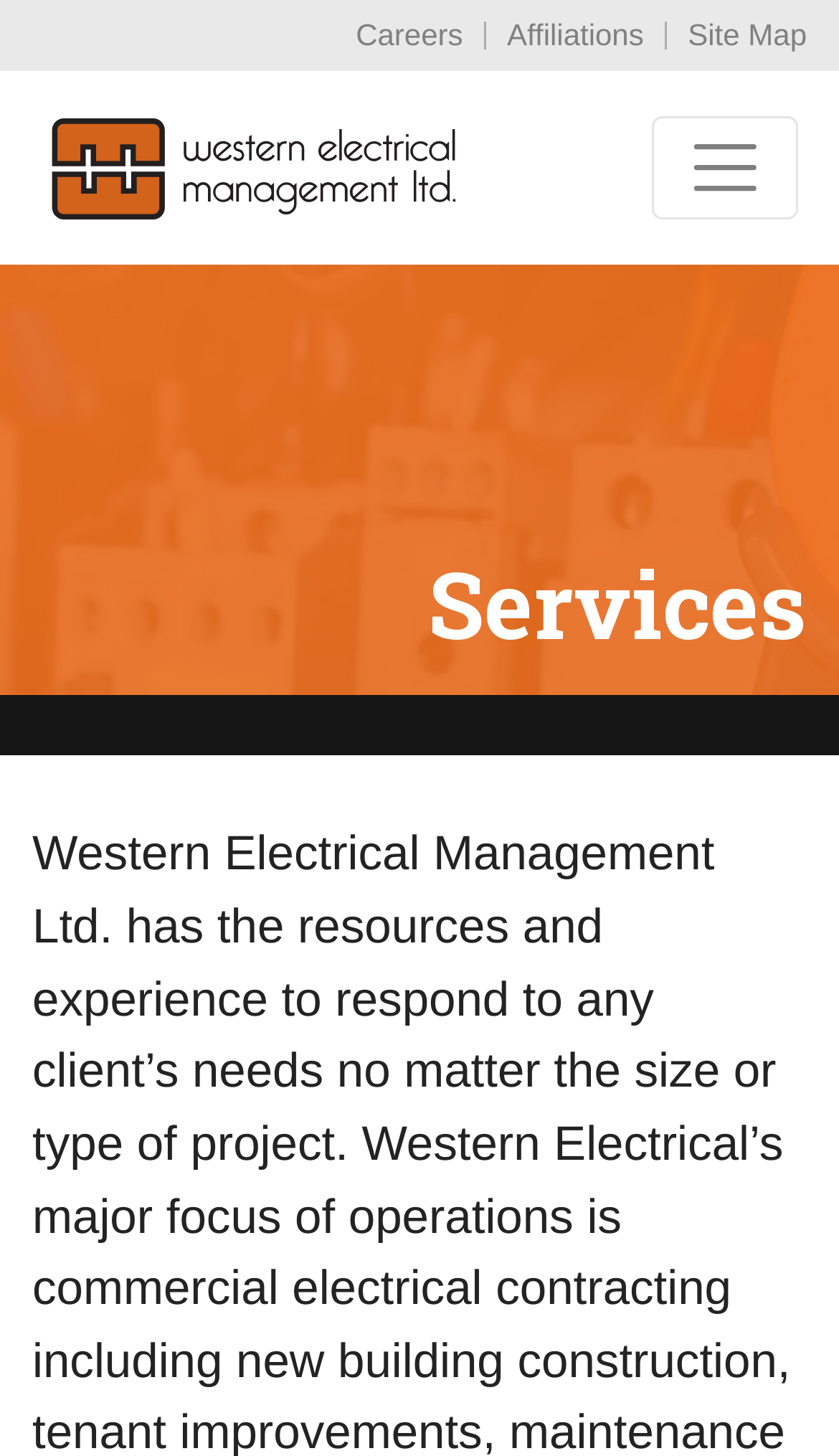Generate a detailed explanation of the webpage's features and information.

The webpage is about Western Electrical Management, a company providing commercial electrical contracting services in western Canada and worldwide. 

At the top, there are four links: "Careers", "Affiliations", "Site Map", and an empty link, which are positioned horizontally next to each other. The empty link contains a plugin object. 

To the right of these links, there is a "Toggle navigation" button that controls a navigation dropdown menu. 

Below these elements, there is a prominent heading that reads "Services", which takes up most of the width of the page.